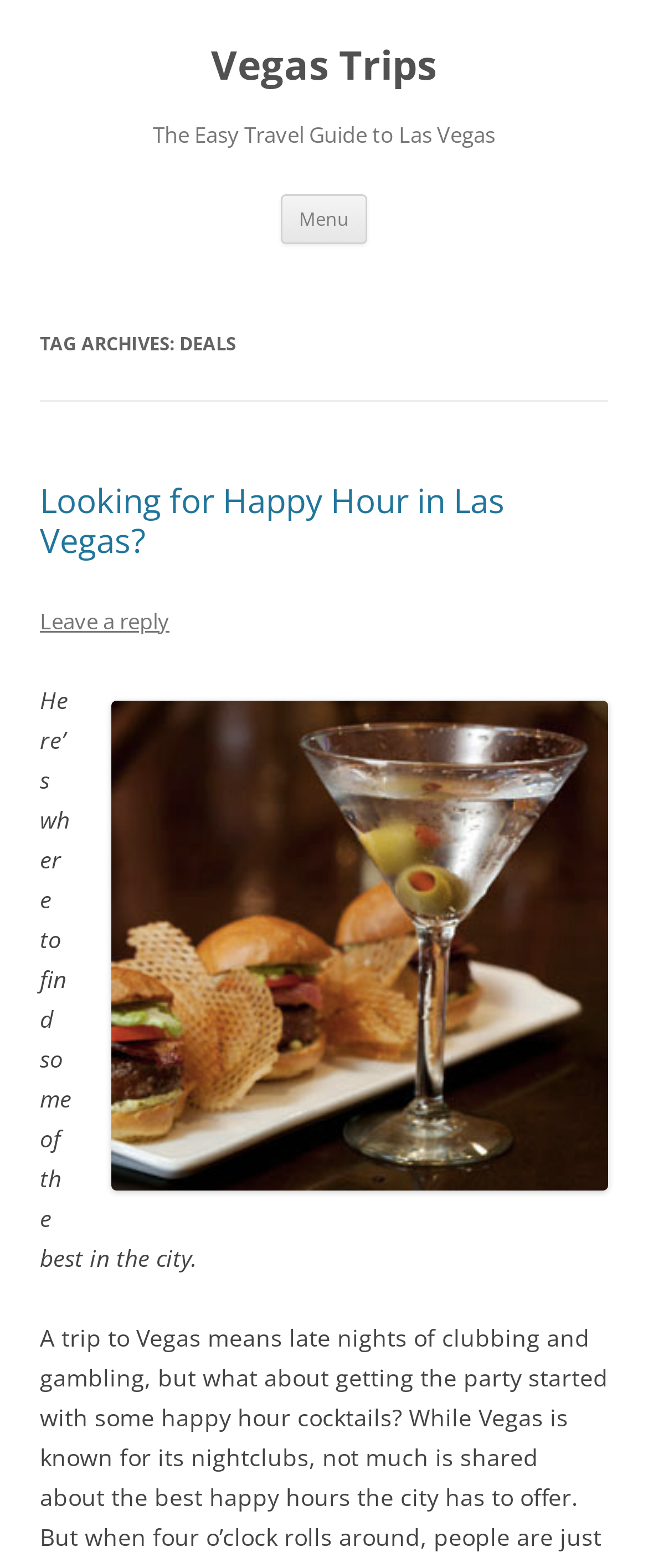Extract the bounding box coordinates for the described element: "Menu". The coordinates should be represented as four float numbers between 0 and 1: [left, top, right, bottom].

[0.433, 0.124, 0.567, 0.155]